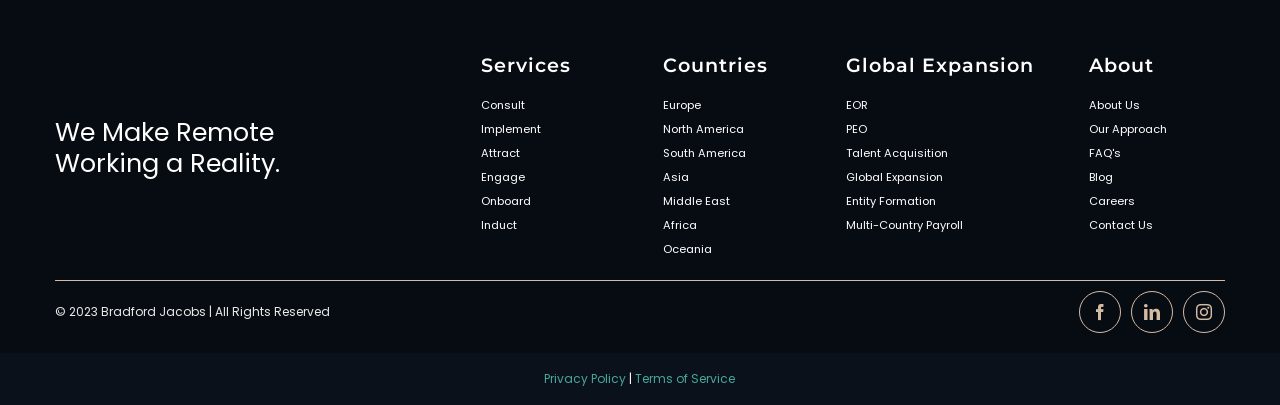Determine the bounding box coordinates of the clickable region to carry out the instruction: "Click on the 'Consult' service".

[0.376, 0.24, 0.41, 0.28]